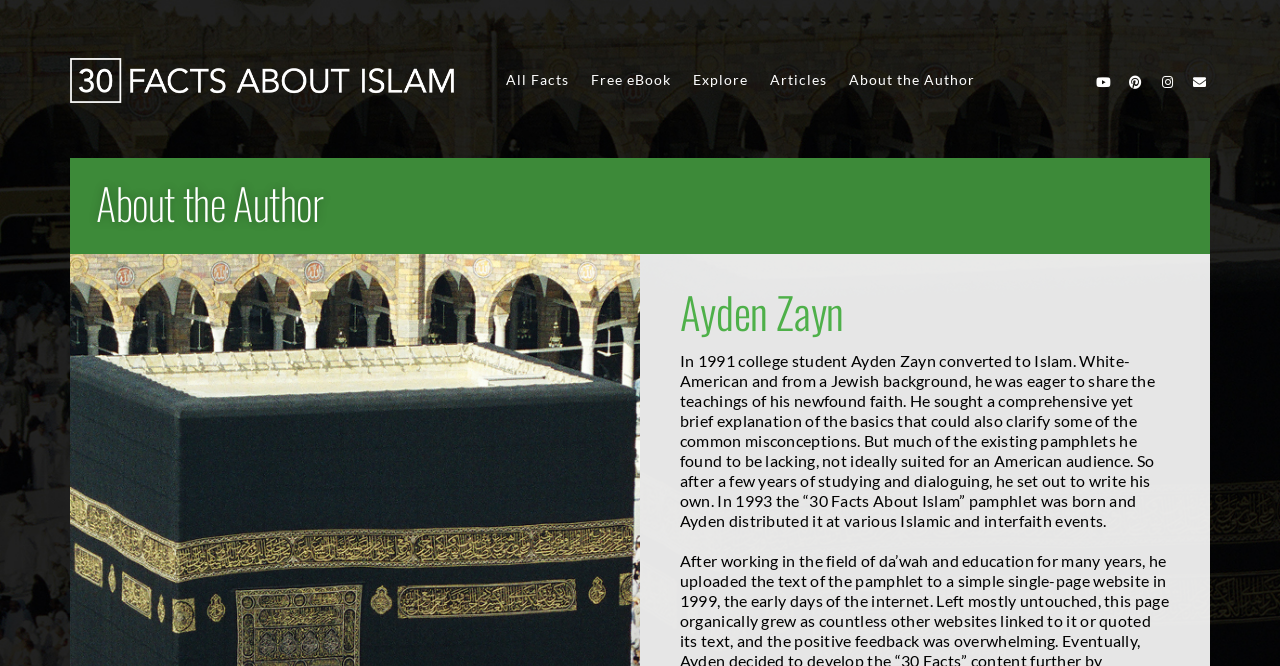How many years did it take Ayden Zayn to write the pamphlet?
Based on the screenshot, provide a one-word or short-phrase response.

2 years